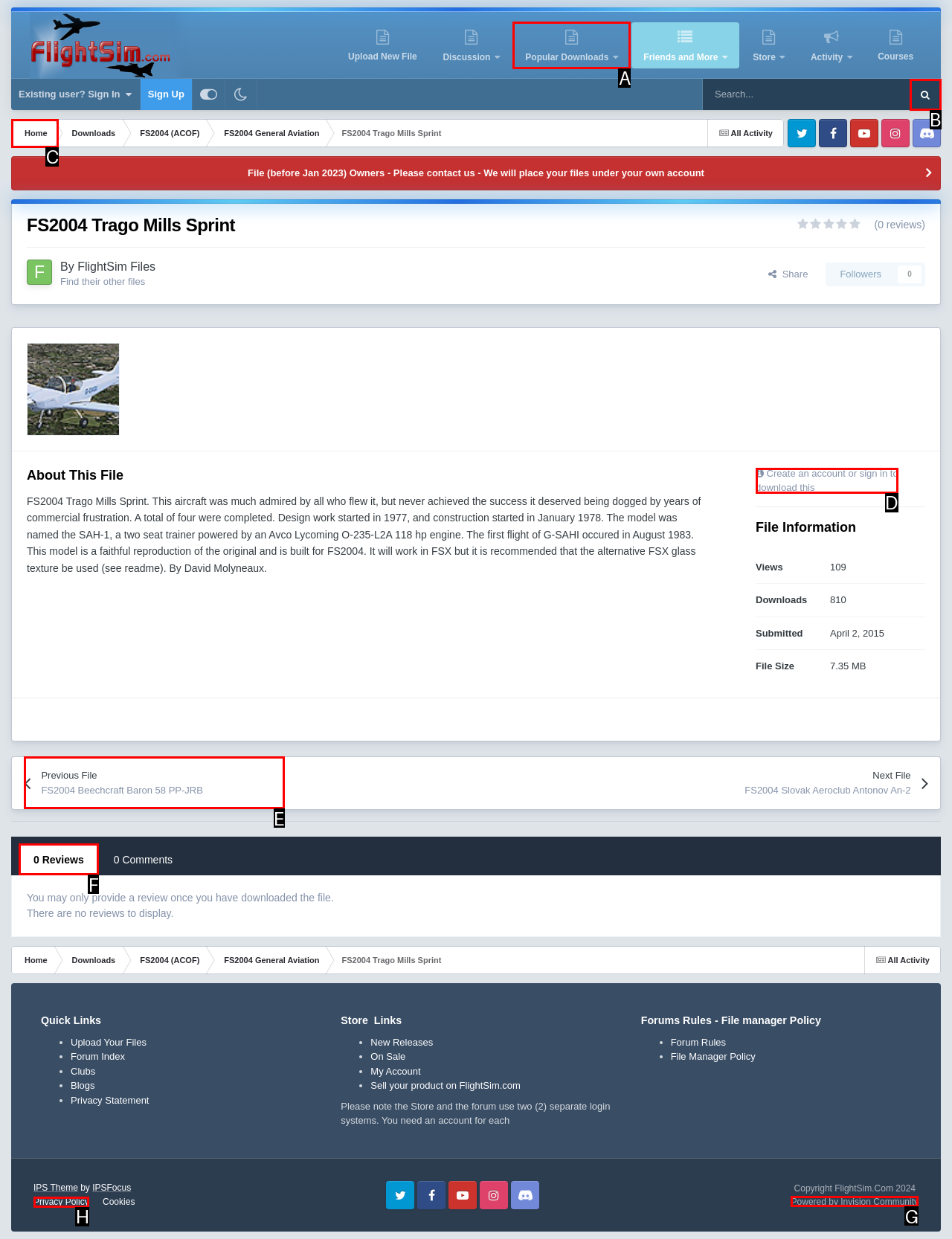Select the correct UI element to click for this task: Download this file.
Answer using the letter from the provided options.

D